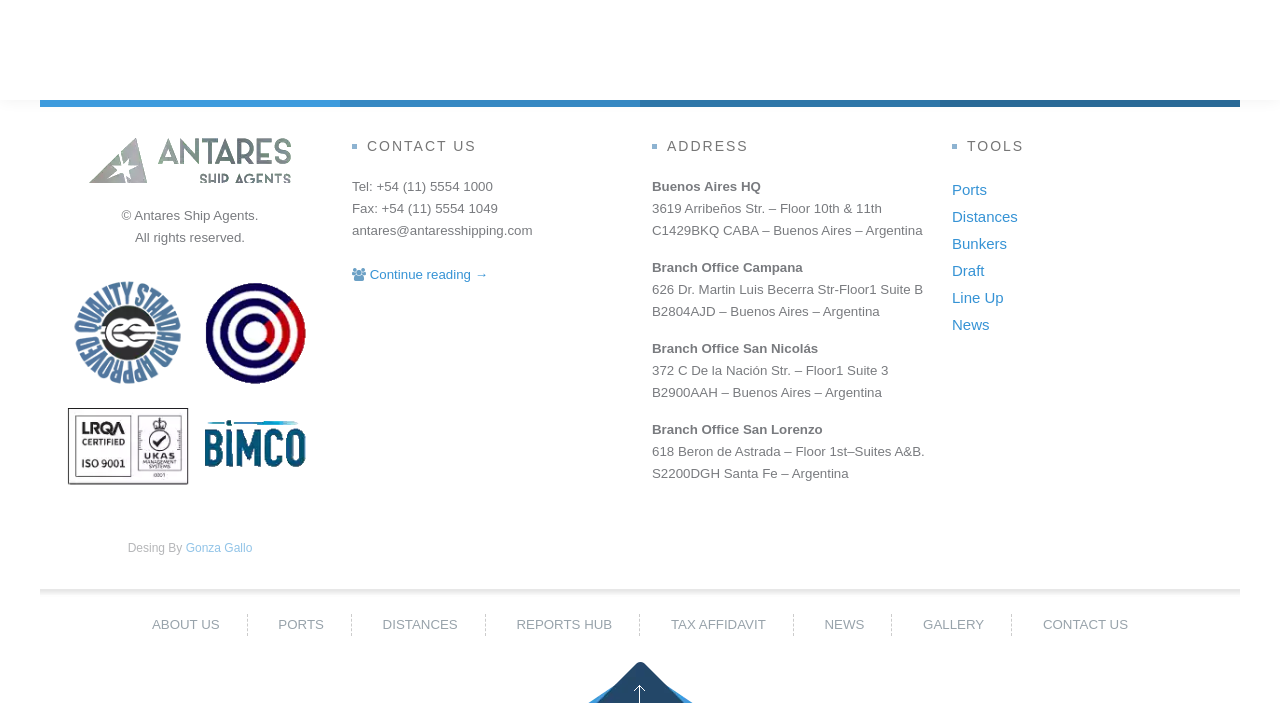Locate the bounding box coordinates of the clickable region to complete the following instruction: "Click on the 'CONTACT US' link."

[0.275, 0.195, 0.491, 0.222]